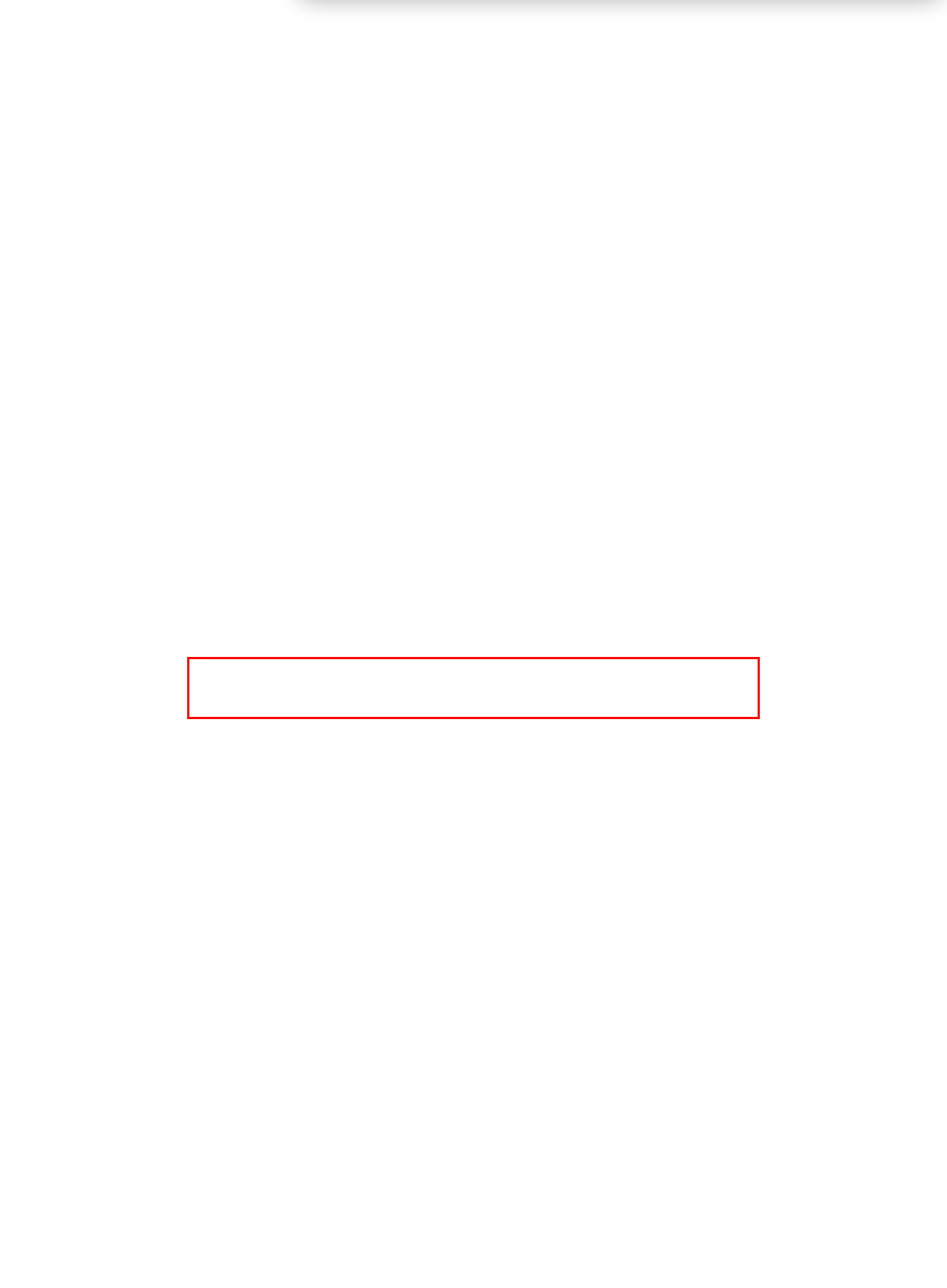You are provided with a screenshot of a webpage featuring a red rectangle bounding box. Extract the text content within this red bounding box using OCR.

Damages – If the claimant was exposed to asbestos when working for an employer, the claimant will send the employer a notice of liability by registered post.